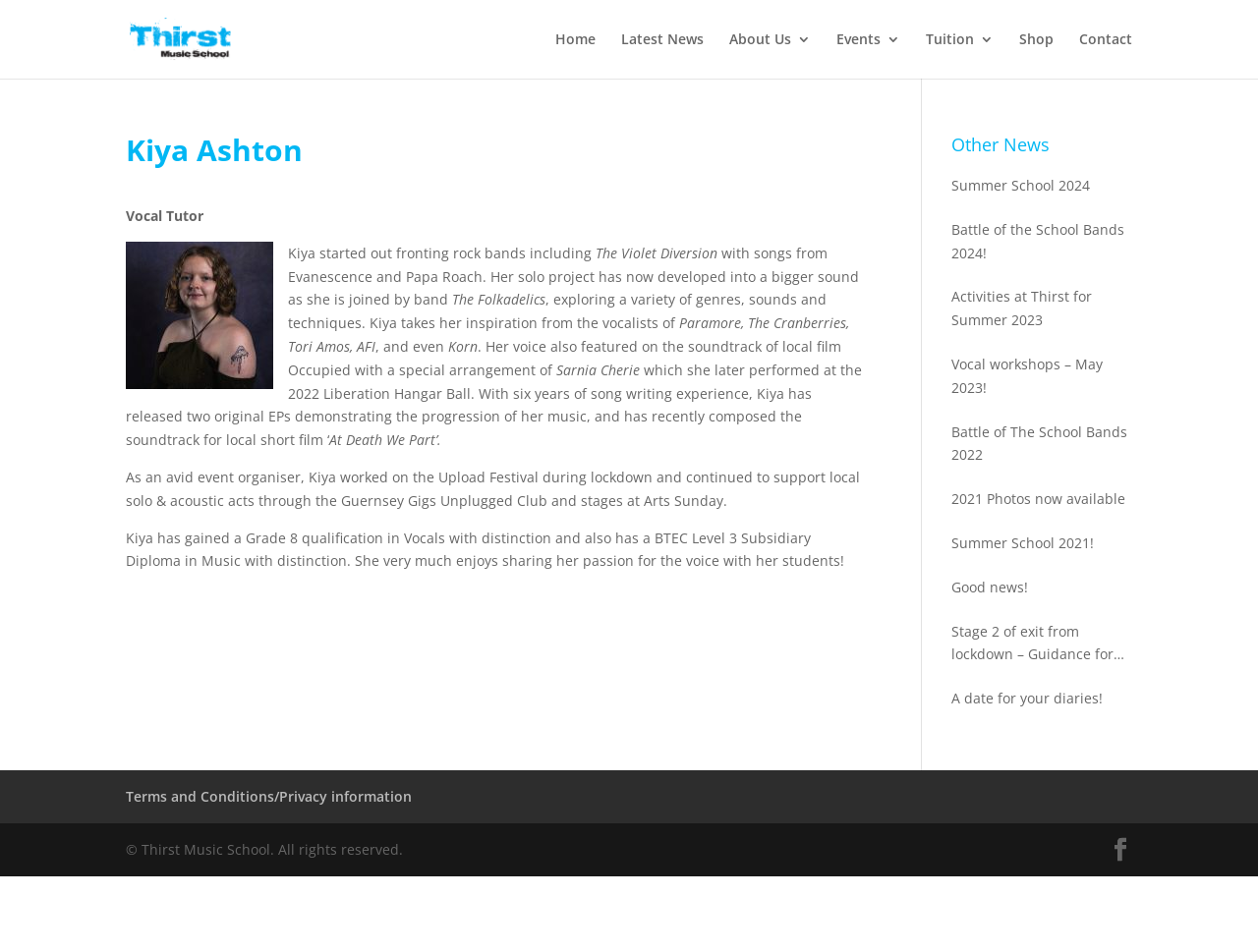Based on the image, give a detailed response to the question: What is the name of the music school?

The name of the music school is Thirst Music School, which is mentioned in the link element 'Thirst Music School' and also in the Root Element 'Kiya Ashton | Thirst Music School'.